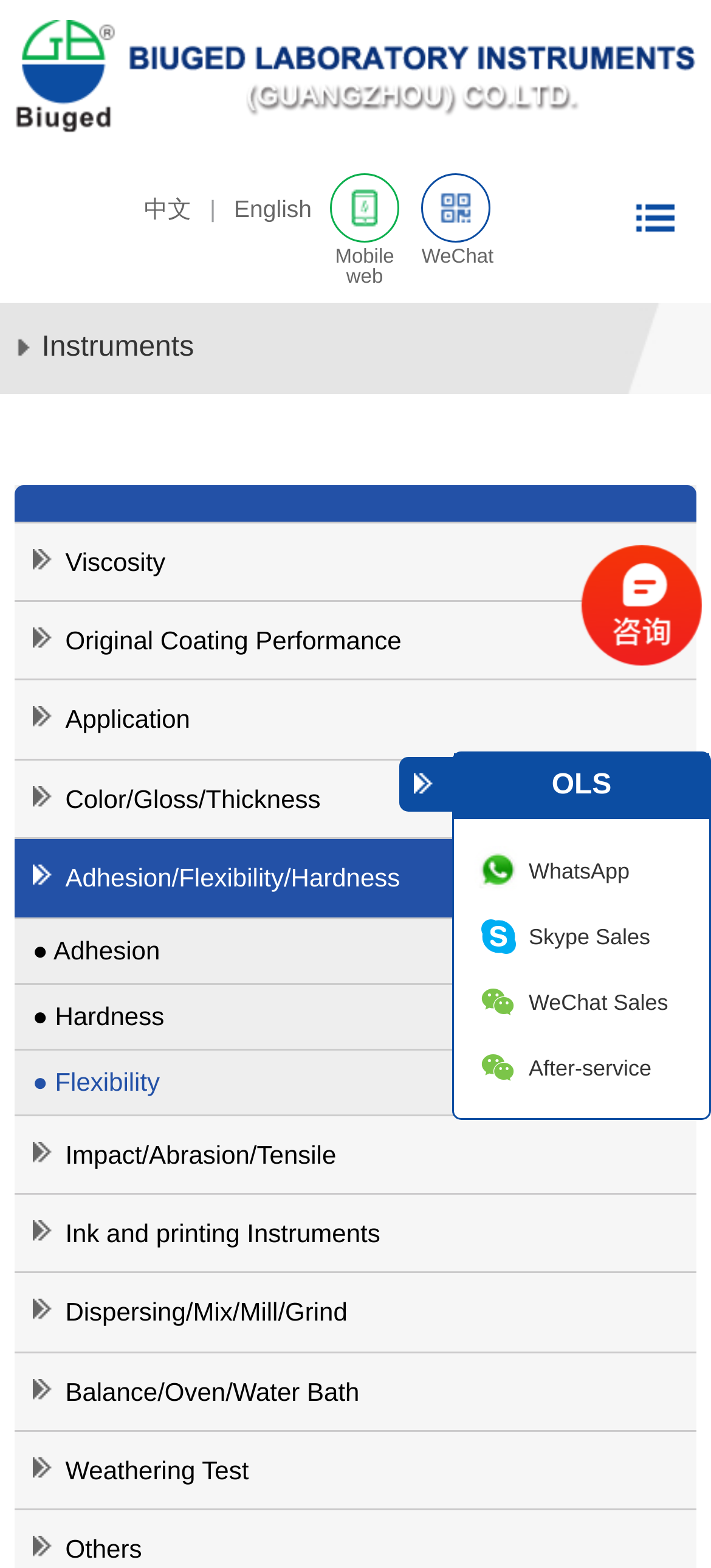Please determine the bounding box coordinates of the element's region to click in order to carry out the following instruction: "Check the 'Email' link". The coordinates should be four float numbers between 0 and 1, i.e., [left, top, right, bottom].

None